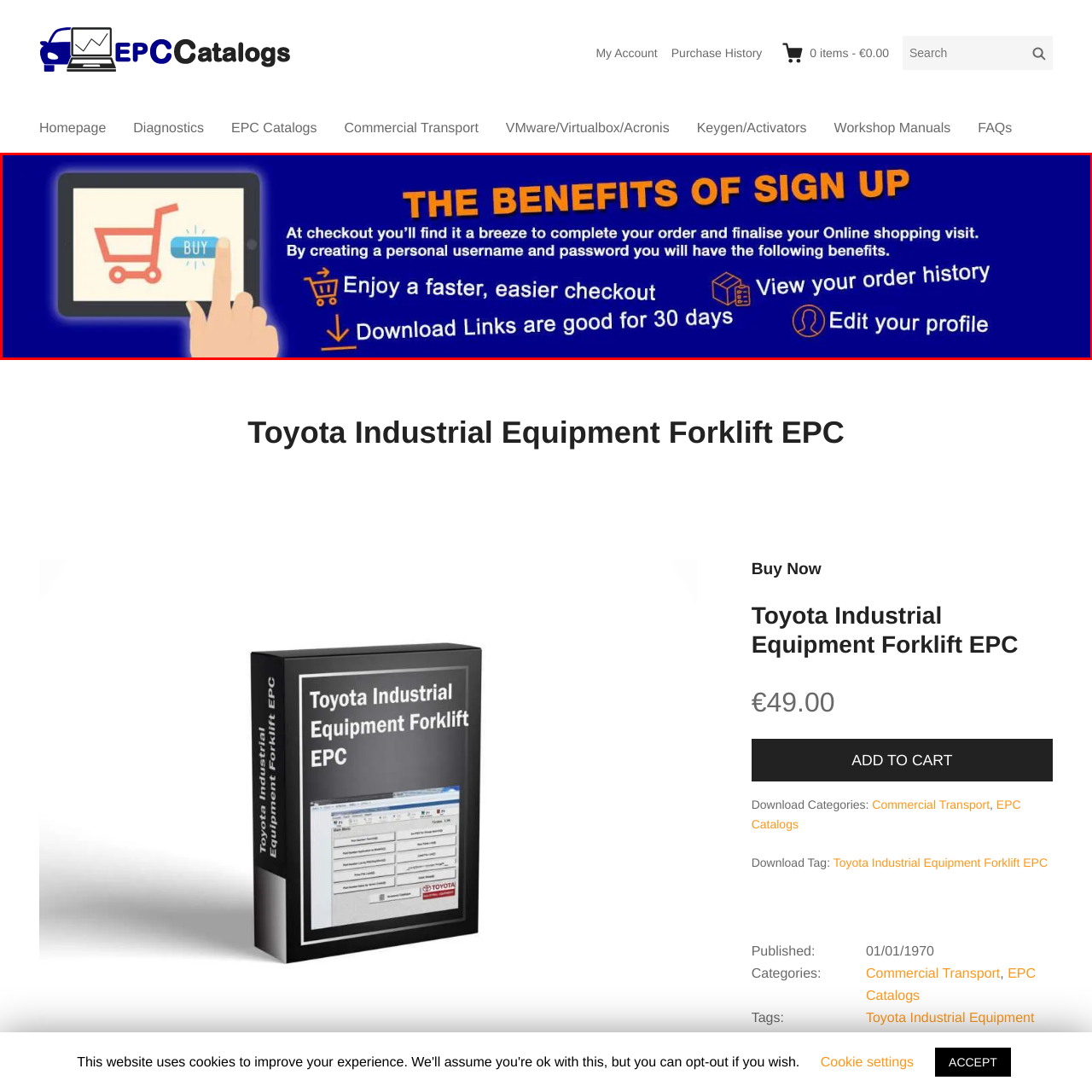How long are downloadable links valid for?
Inspect the image area bounded by the red box and answer the question with a single word or a short phrase.

30 days